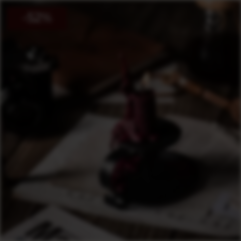What is the price of the candle holder set?
Give a one-word or short-phrase answer derived from the screenshot.

$27.54